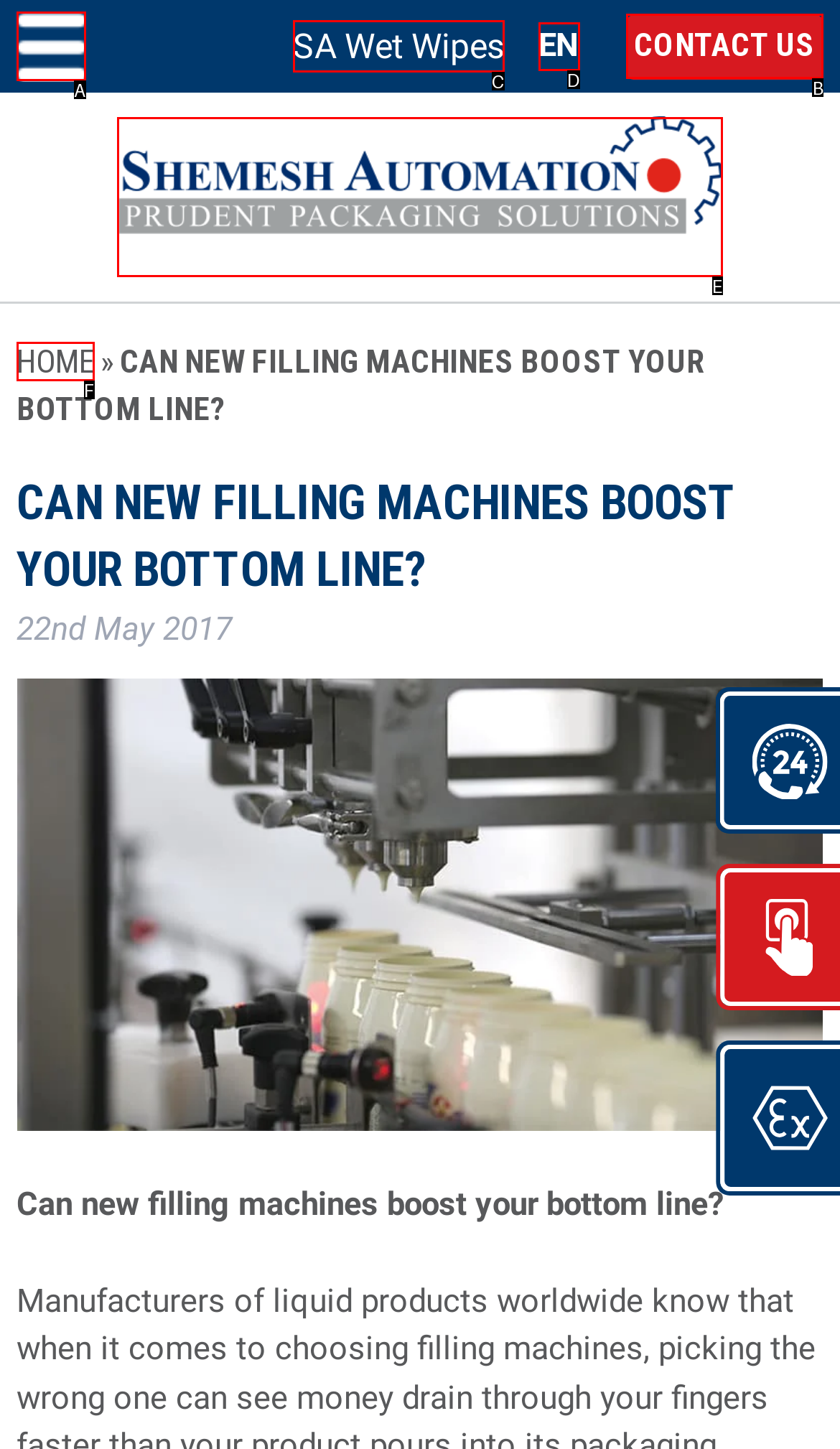Using the description: Contact us, find the HTML element that matches it. Answer with the letter of the chosen option.

B